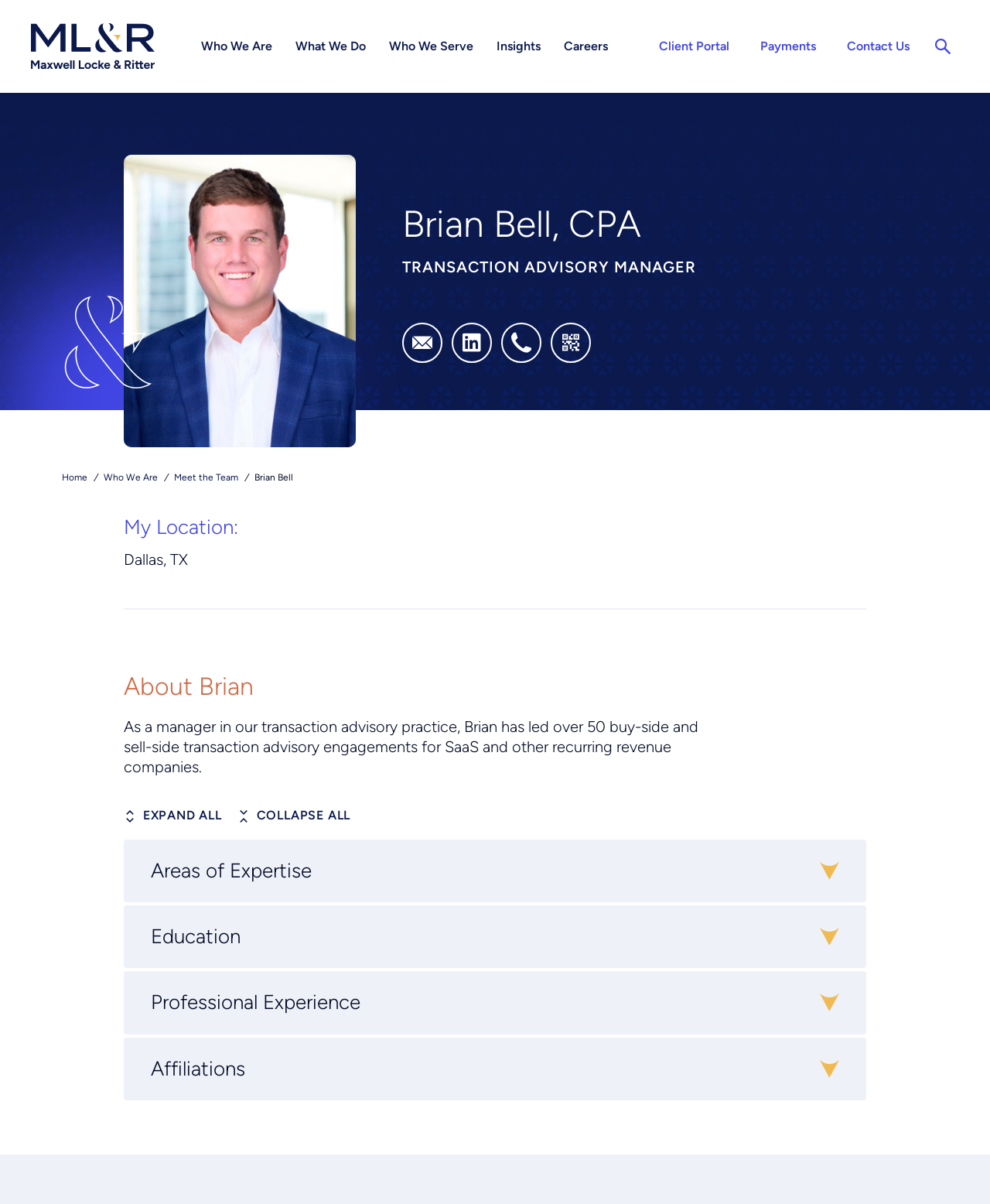Please give the bounding box coordinates of the area that should be clicked to fulfill the following instruction: "Search for something". The coordinates should be in the format of four float numbers from 0 to 1, i.e., [left, top, right, bottom].

[0.758, 0.087, 0.93, 0.105]